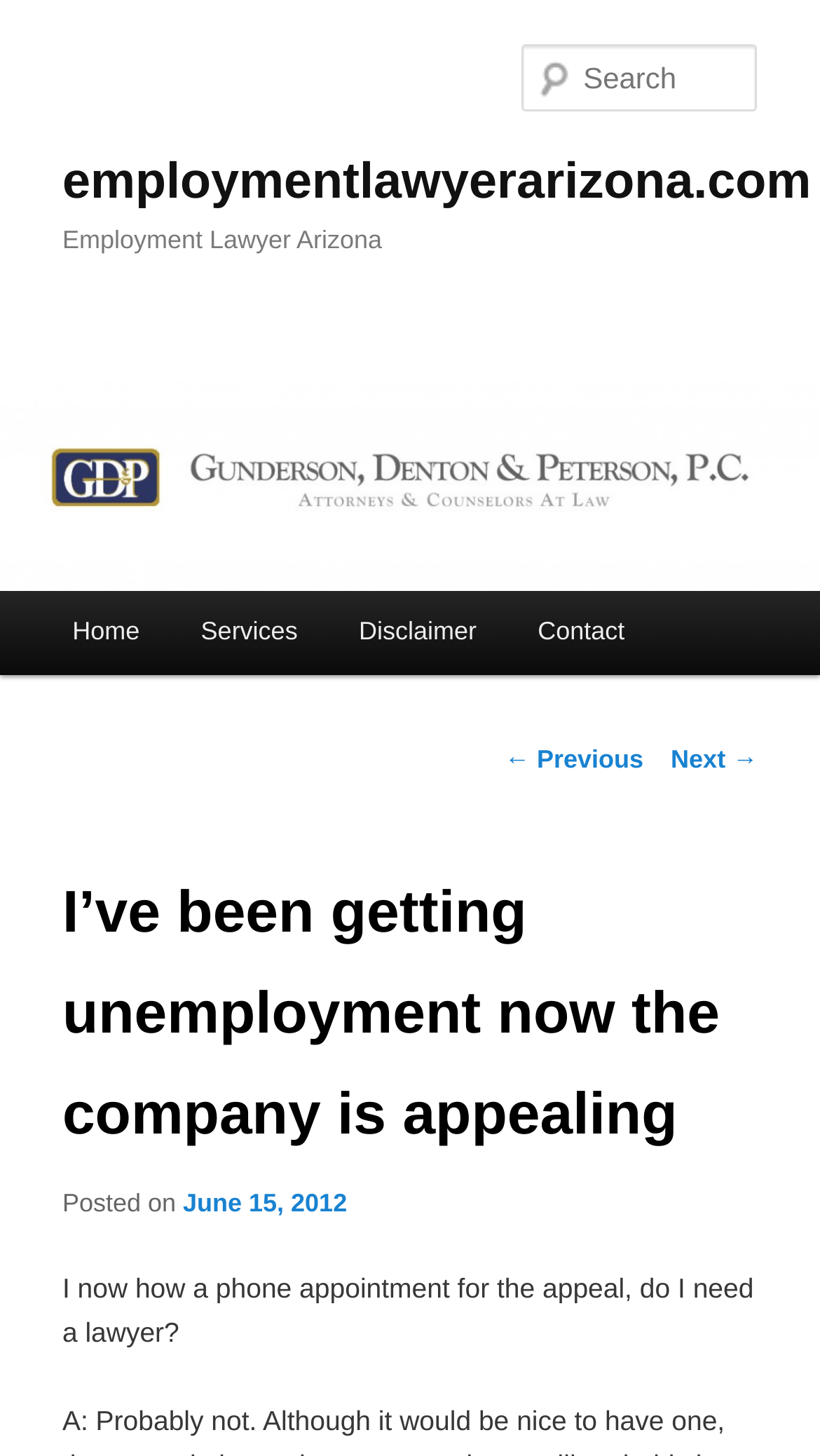Articulate a complete and detailed caption of the webpage elements.

The webpage is about an employment lawyer in Arizona, with a focus on a specific topic: "I've been getting unemployment, now the company is appealing." 

At the top left of the page, there is a link to skip to the primary content. Next to it, there is a heading with the website's name, "employmentlawyerarizona.com", which is also a link. Below this, there is another heading with the title "Employment Lawyer Arizona". 

On the top right, there is a search box with a placeholder text "Search". 

Below the search box, there is a main menu with links to "Home", "Services", "Disclaimer", and "Contact". 

The main content of the page is divided into two sections. The first section has a heading with the title of the topic, "I’ve been getting unemployment now the company is appealing". Below this, there is a static text "Posted on" followed by a link to the date "June 15, 2012". 

The second section has a static text describing a situation where someone has a phone appointment for an appeal and is wondering if they need a lawyer. 

There are also navigation links to previous and next posts at the bottom of the page.